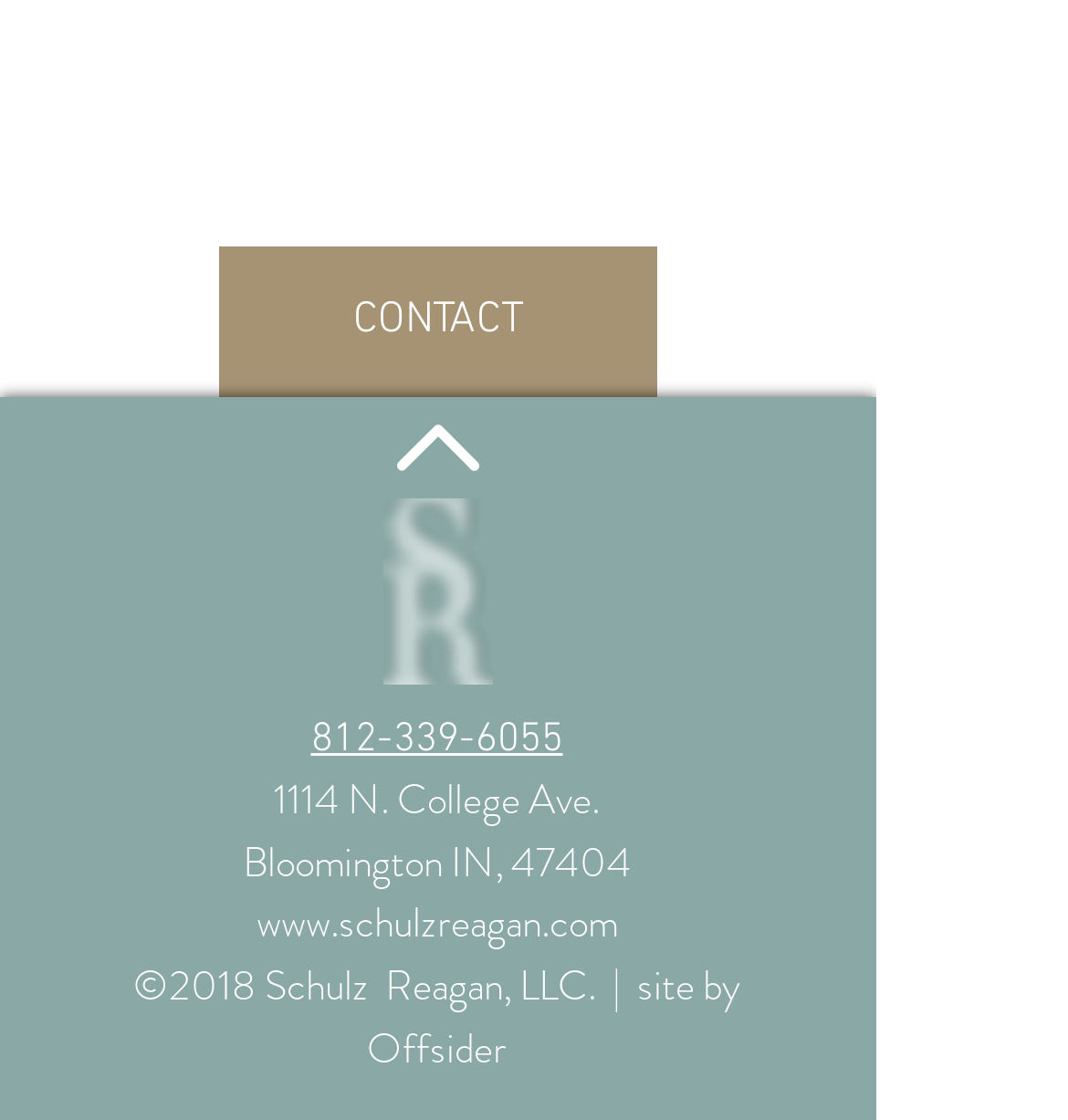What is the address of Schulz Reagan Law?
Refer to the image and give a detailed answer to the question.

The address of Schulz Reagan Law can be found in the contact information section of the webpage, which is located at the bottom of the page. The static text '1114 N. College Ave.' and 'Bloomington IN, 47404' together form the address of Schulz Reagan Law.